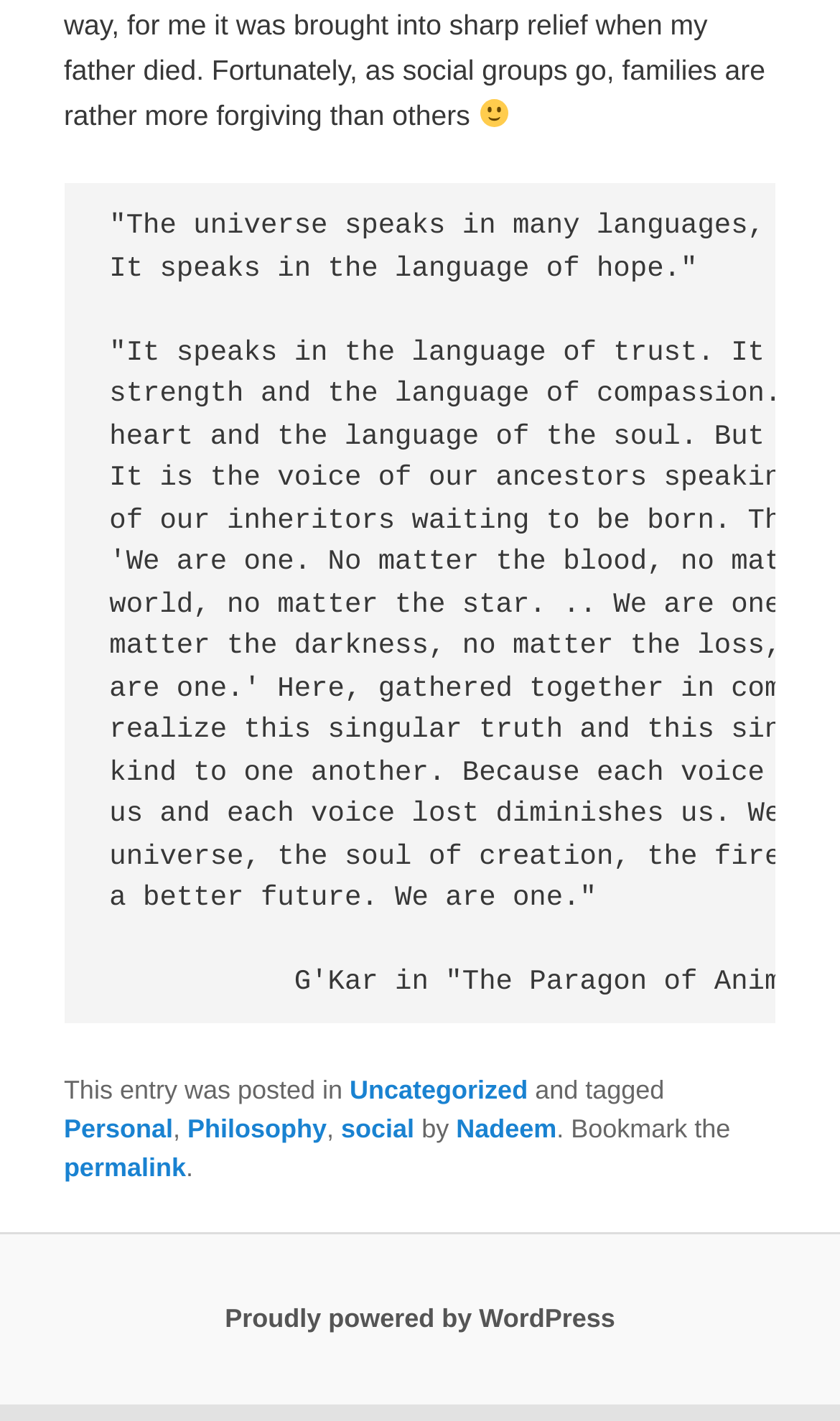Give the bounding box coordinates for the element described as: "Proudly powered by WordPress".

[0.268, 0.917, 0.732, 0.938]